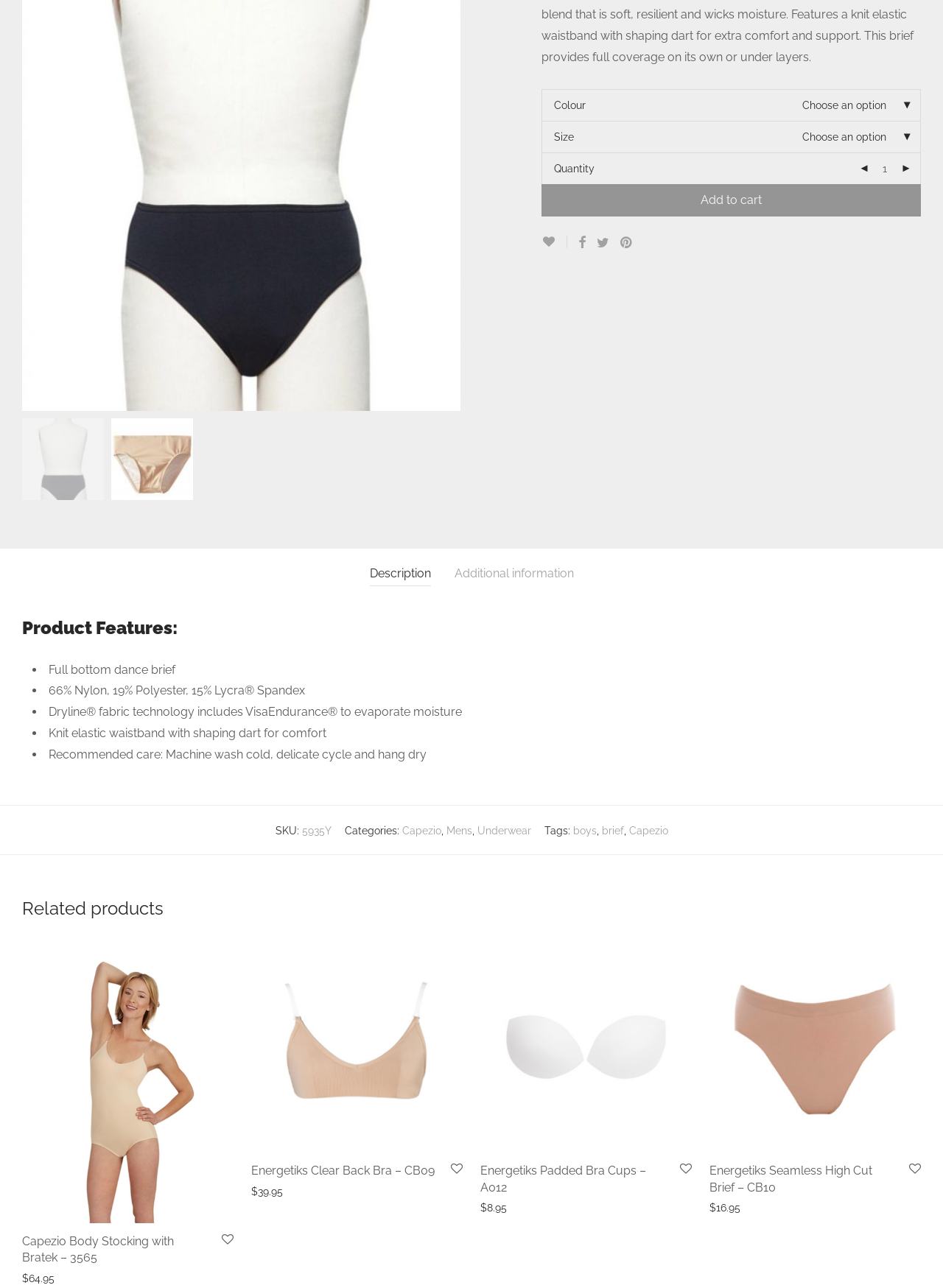Using the format (top-left x, top-left y, bottom-right x, bottom-right y), provide the bounding box coordinates for the described UI element. All values should be floating point numbers between 0 and 1: Choose an option

[0.752, 0.094, 0.976, 0.118]